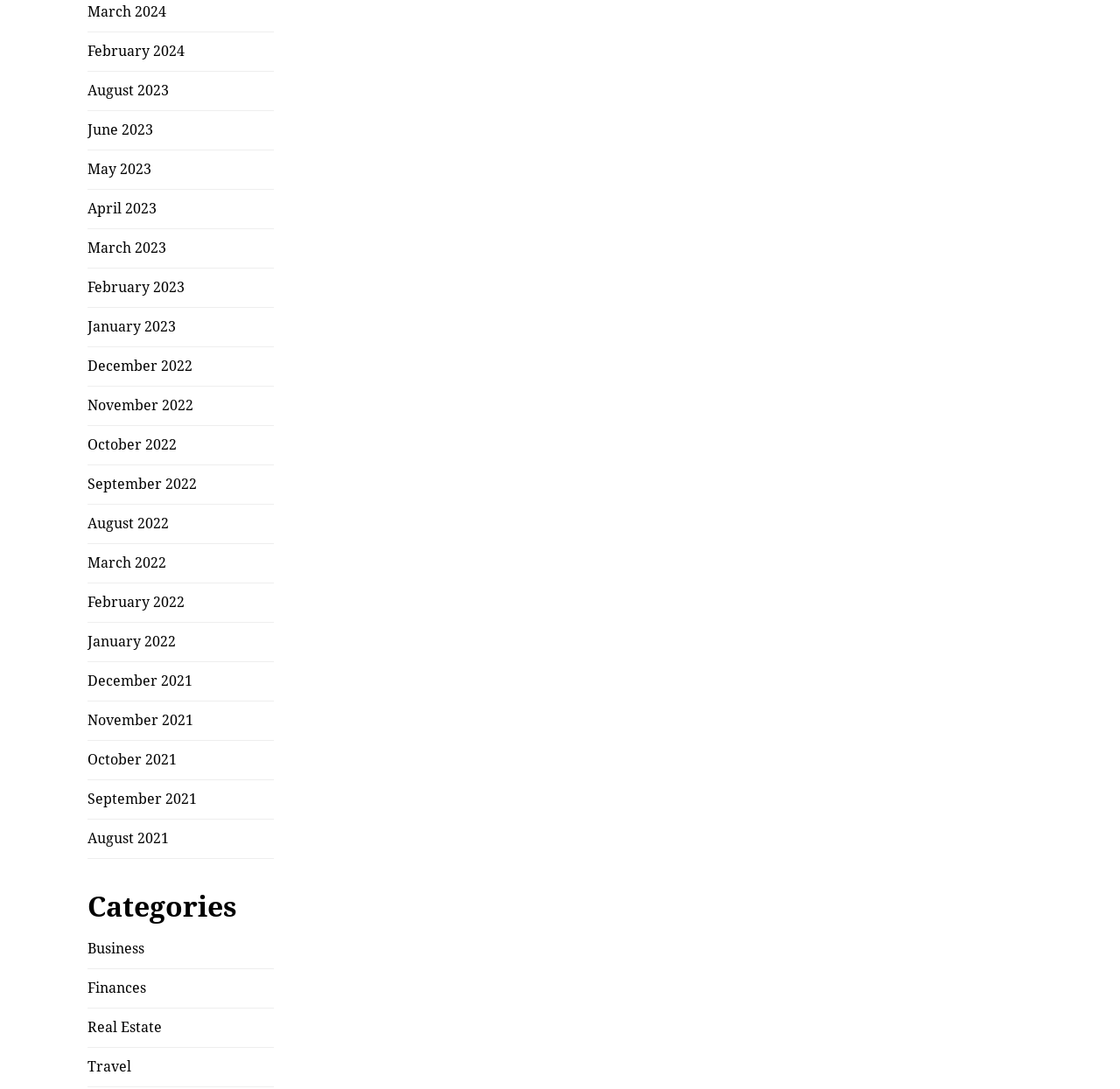Please specify the bounding box coordinates of the element that should be clicked to execute the given instruction: 'Visit Travel'. Ensure the coordinates are four float numbers between 0 and 1, expressed as [left, top, right, bottom].

[0.078, 0.972, 0.117, 0.987]